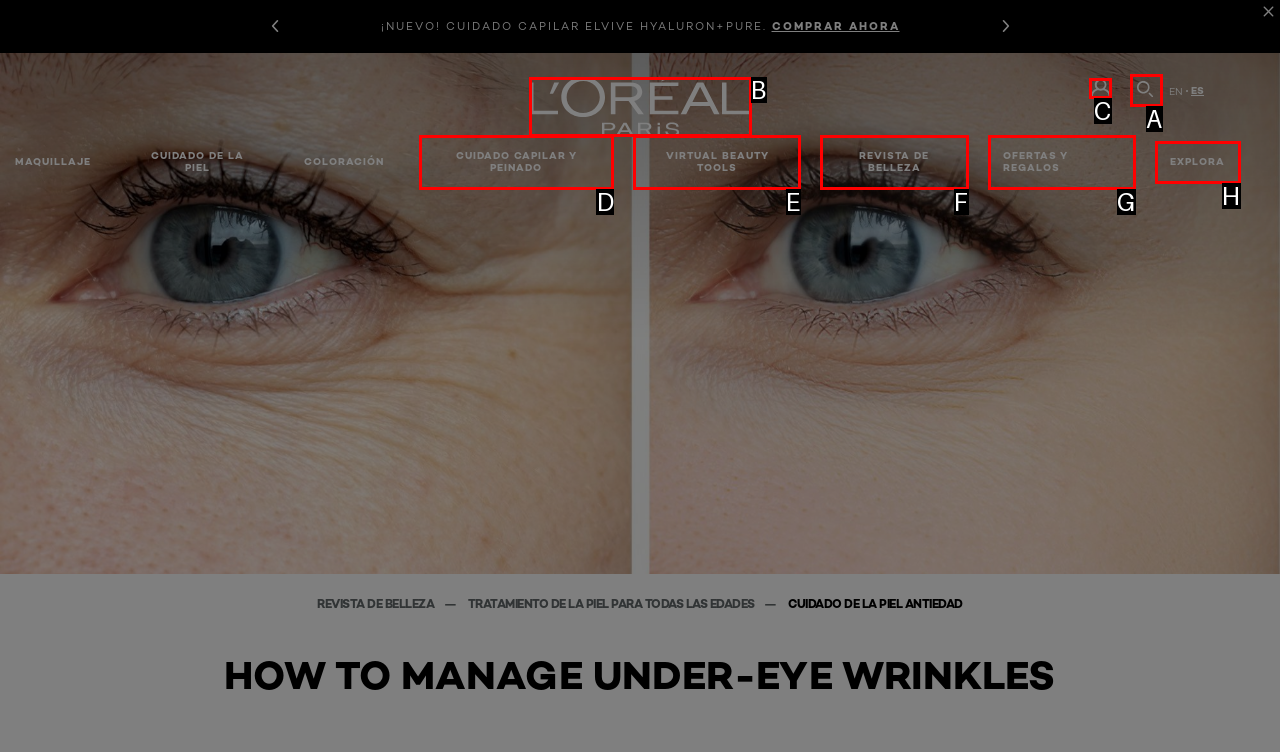Tell me the letter of the UI element to click in order to accomplish the following task: Go to 'Mi cuenta'
Answer with the letter of the chosen option from the given choices directly.

C